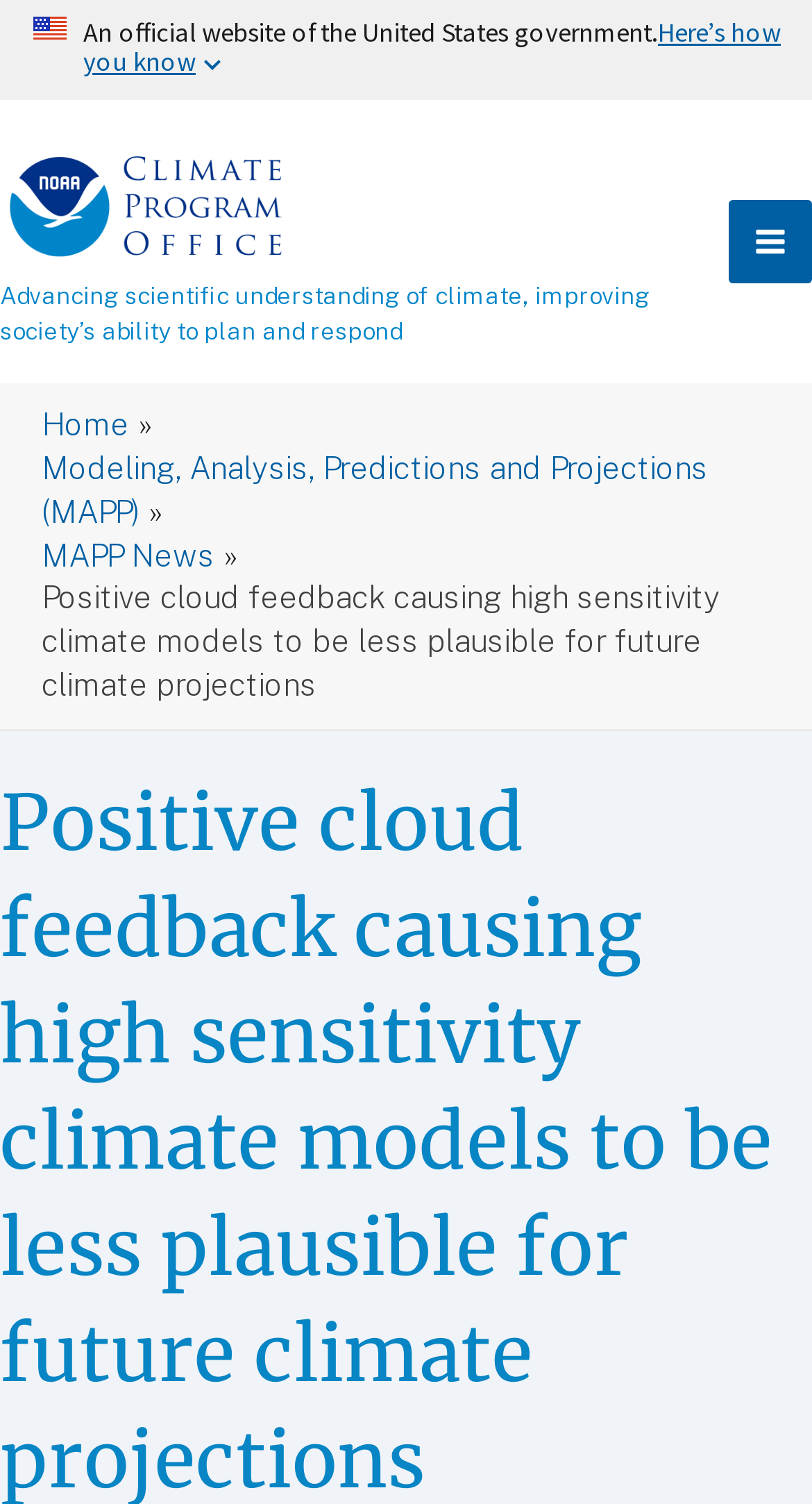Is the main menu button expanded?
Based on the screenshot, give a detailed explanation to answer the question.

I checked the button element with the text 'Main Menu' and found that its 'expanded' property is set to False, indicating that it is not expanded.